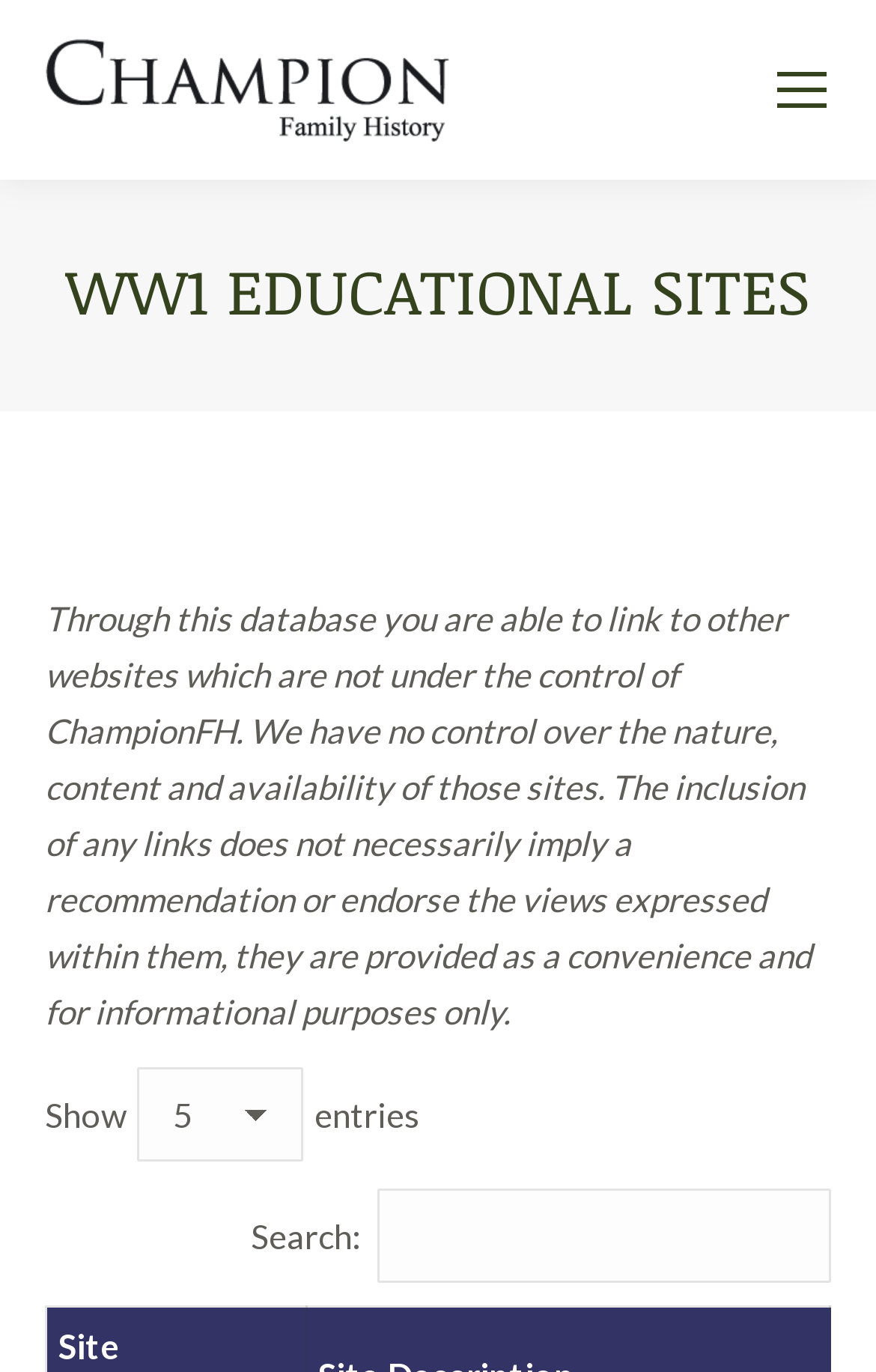What is the position of the search box?
Kindly offer a detailed explanation using the data available in the image.

I found the answer by looking at the bounding box coordinates of the search box element, which are [0.431, 0.866, 0.949, 0.935], indicating that it is located at the bottom right of the webpage.